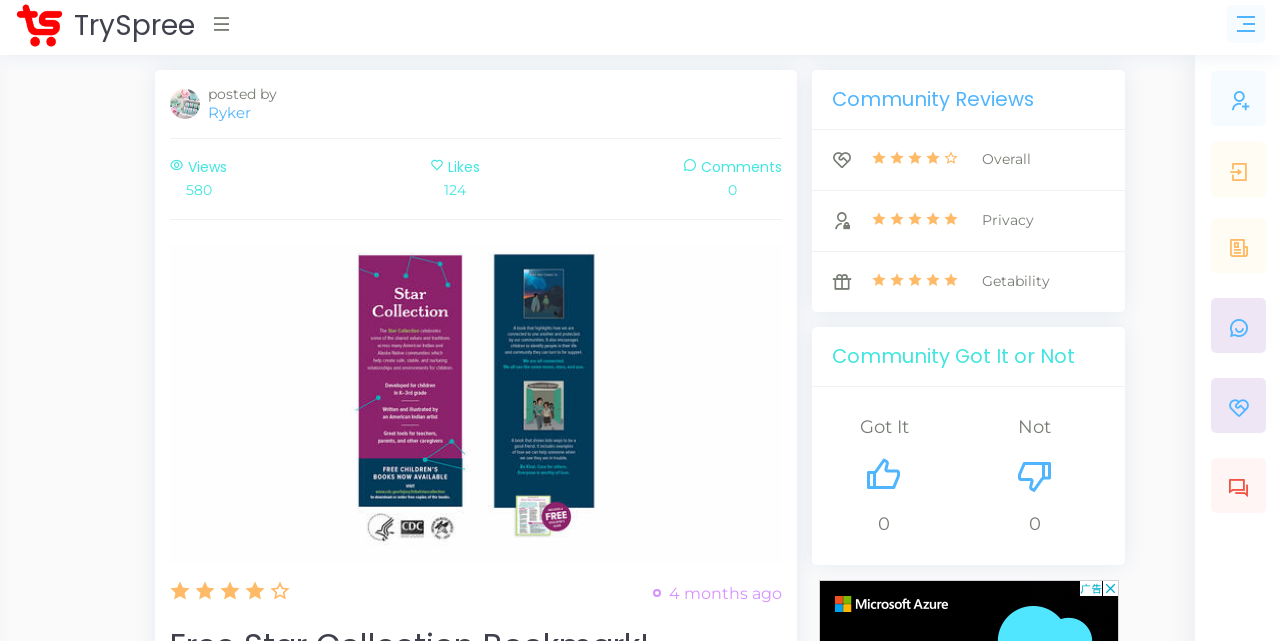How many views does this post have?
Examine the image and give a concise answer in one word or a short phrase.

580